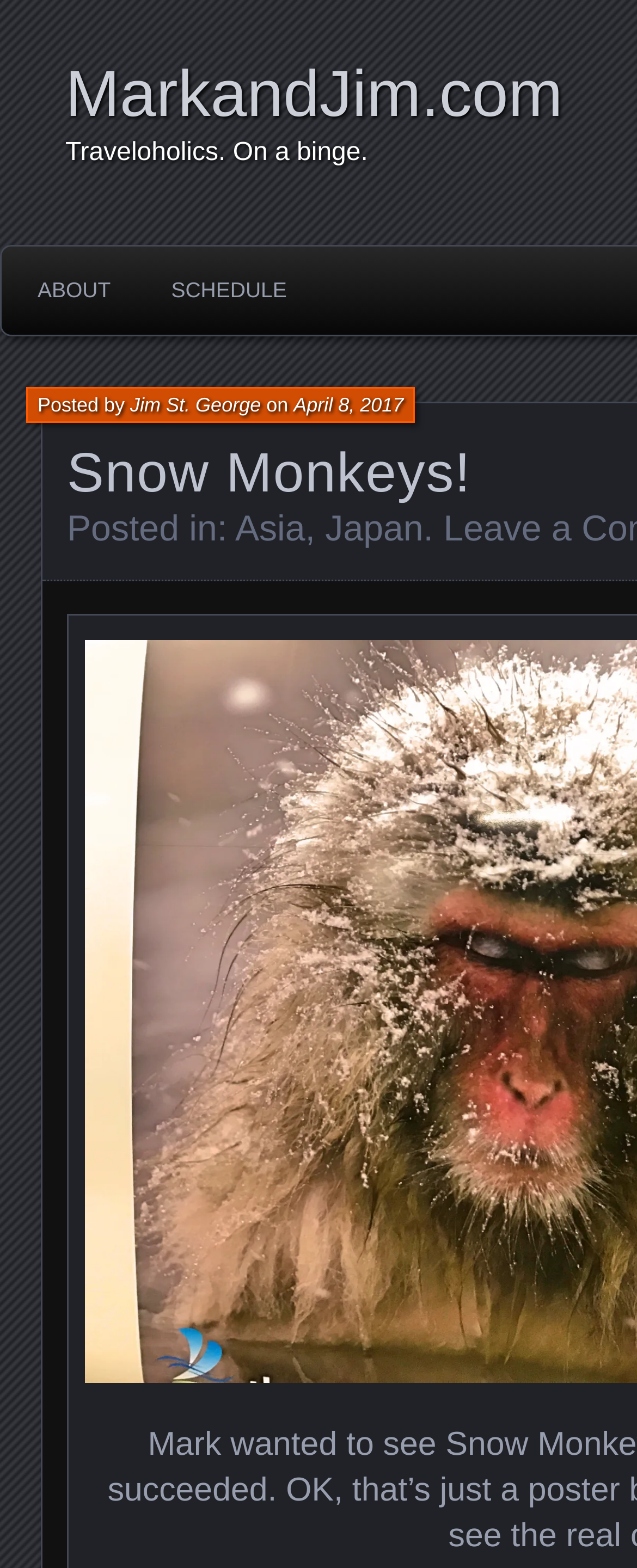How many categories are listed under 'Posted in'?
Please respond to the question with as much detail as possible.

By examining the webpage, I can see that under the 'Posted in:' section, there are two links: 'Asia' and 'Japan', which are the two categories listed.